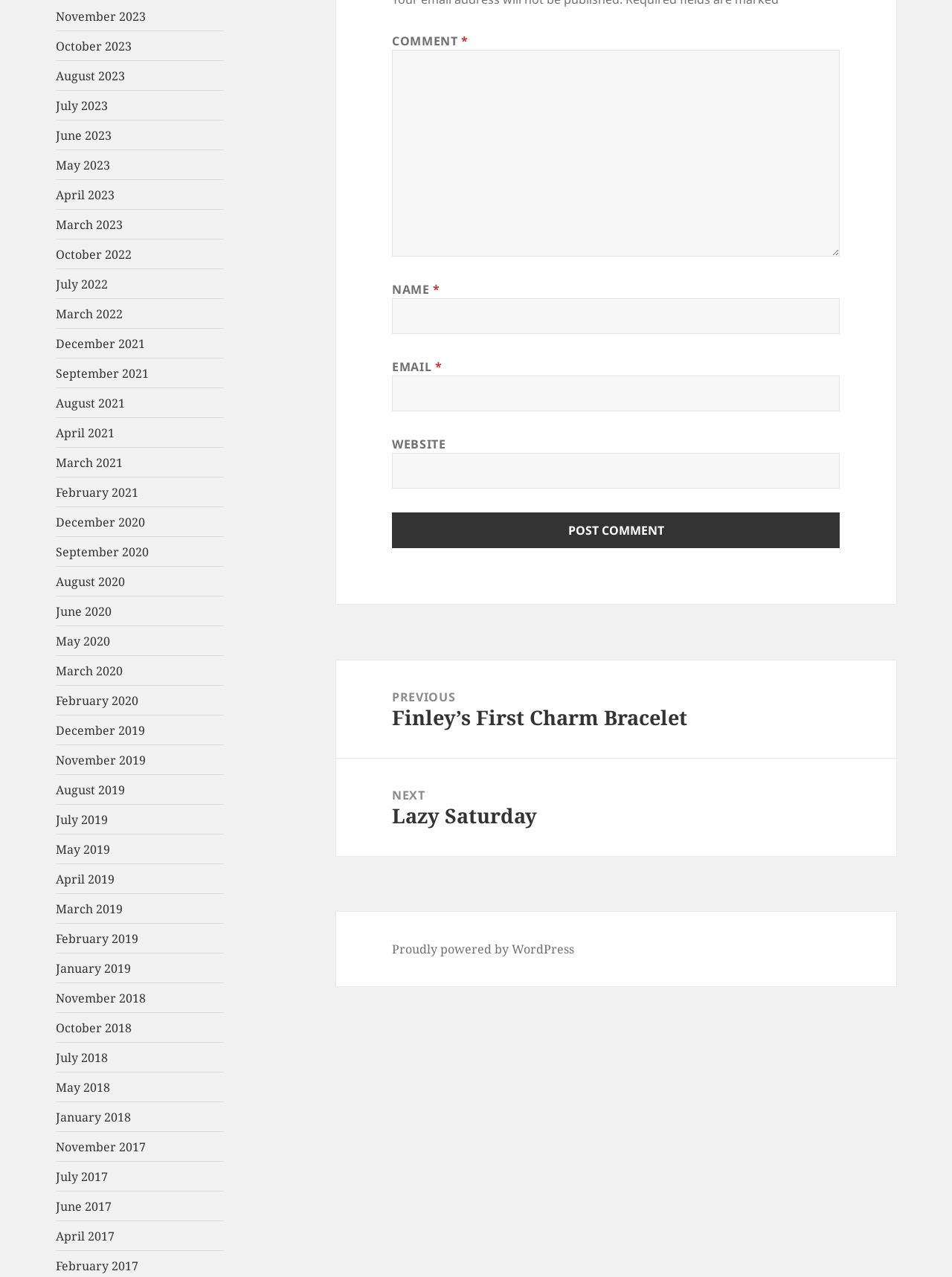Provide a one-word or brief phrase answer to the question:
What is the 'NAME' textbox for?

To input name